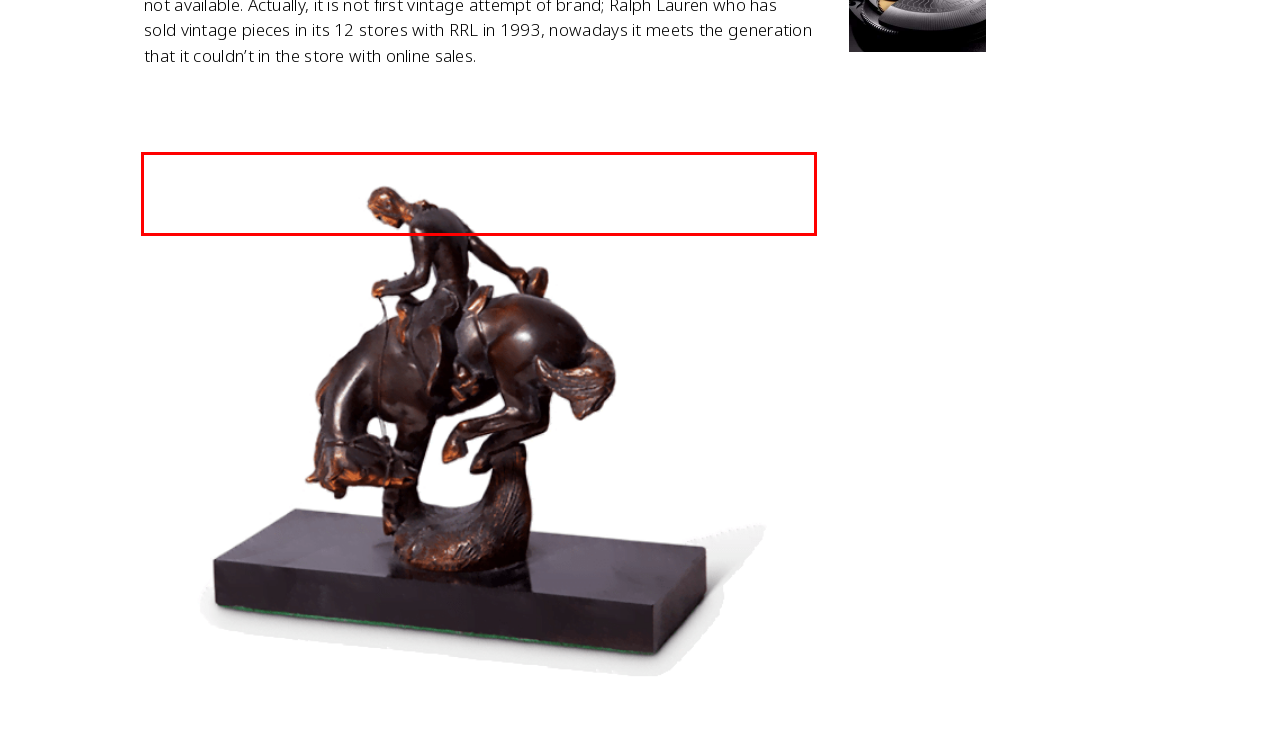Please use OCR to extract the text content from the red bounding box in the provided webpage screenshot.

The collection which will be renewed each 2-3 weeks, has already managed to be among the highlights. While those who are fast will combine traces of past with today those who are not will wait for the collection periods for a new adventure.